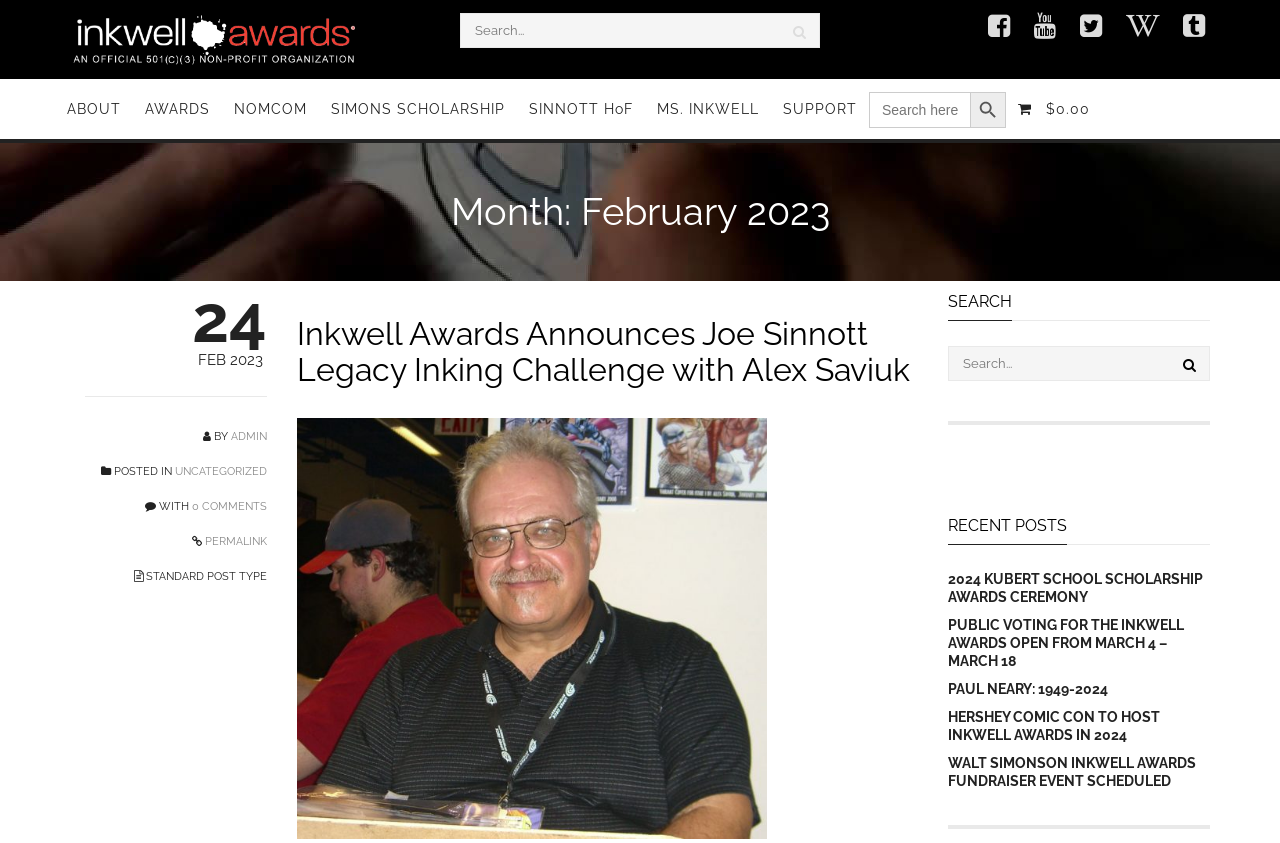How many recent posts are listed?
Utilize the image to construct a detailed and well-explained answer.

I counted the number of recent posts by looking at the links under the 'RECENT POSTS' heading. There are five links, each representing a recent post.